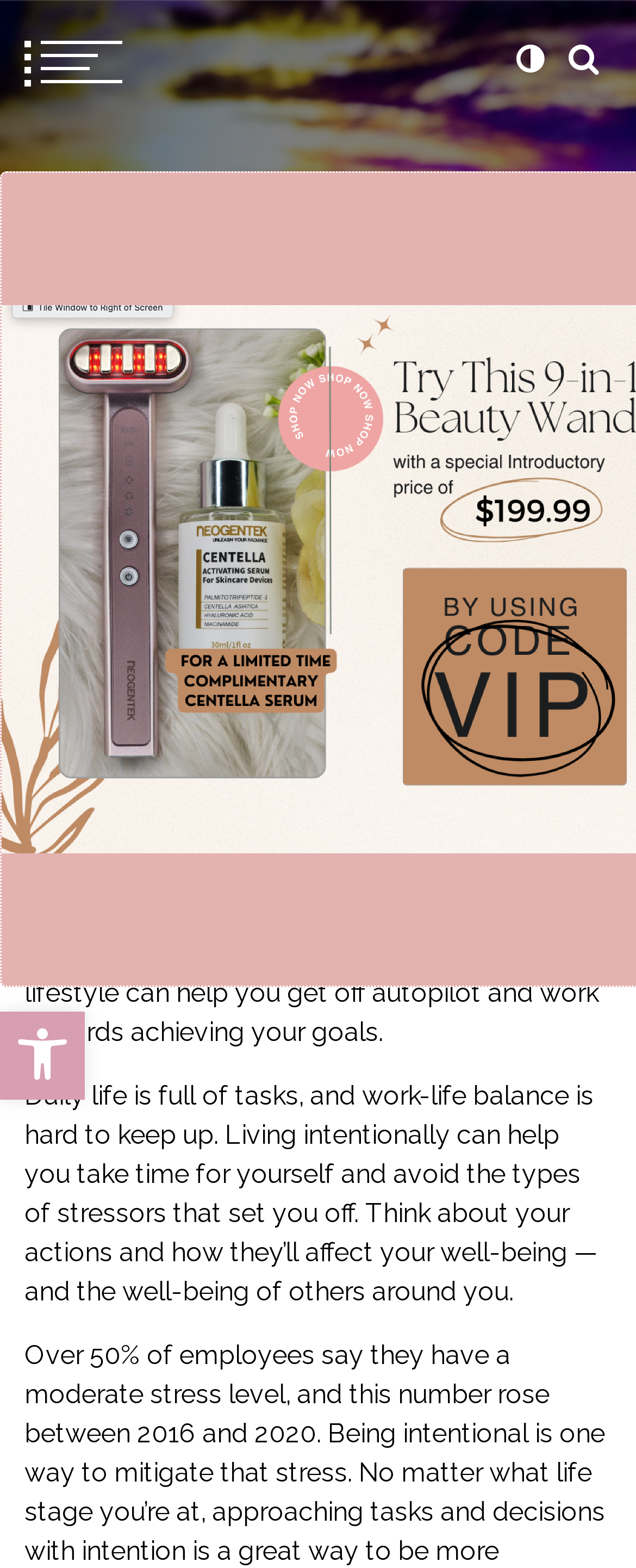Find the bounding box coordinates of the clickable area that will achieve the following instruction: "Switch to dark mode".

[0.792, 0.021, 0.874, 0.053]